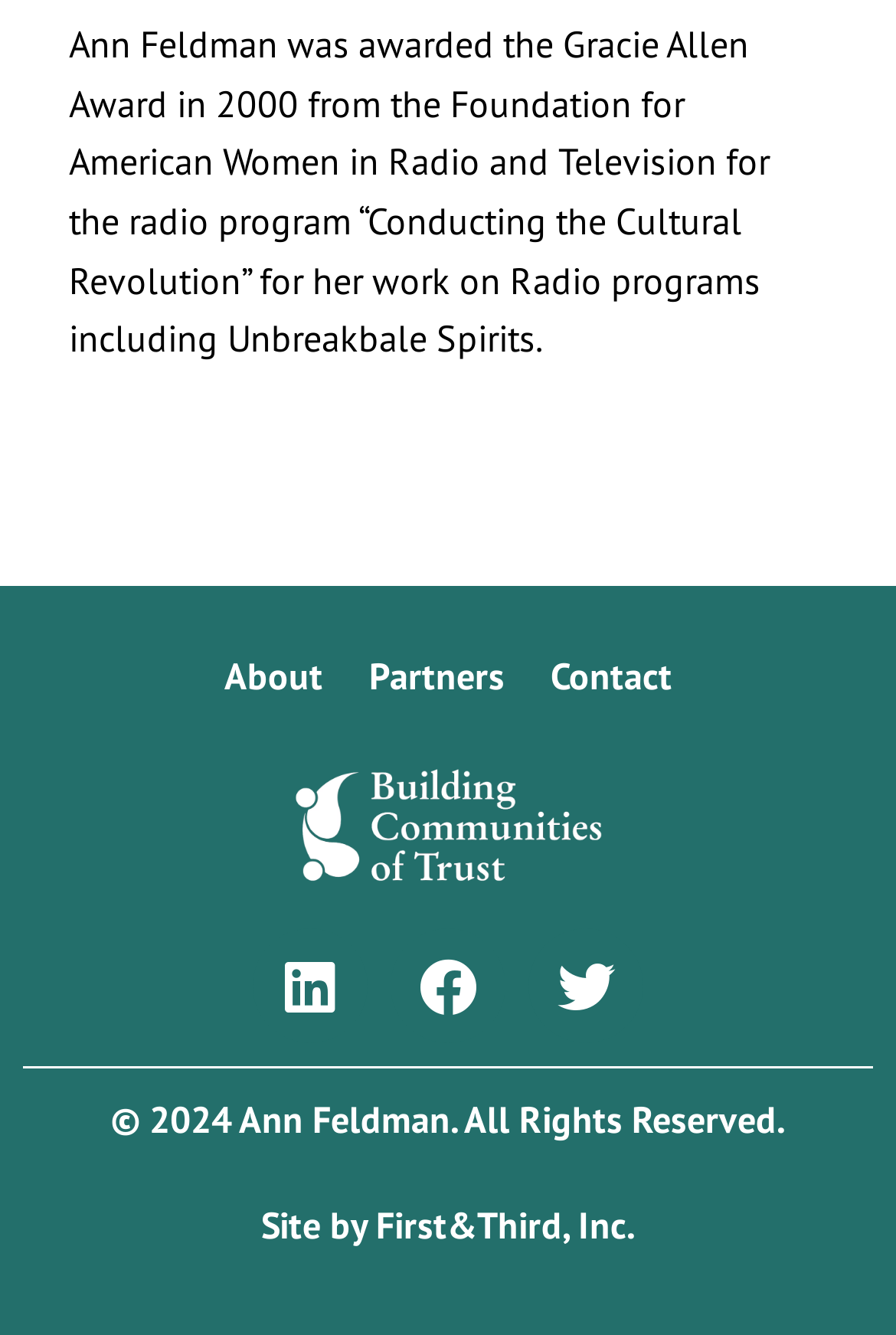Respond with a single word or phrase:
What is Ann Feldman awarded for?

Gracie Allen Award